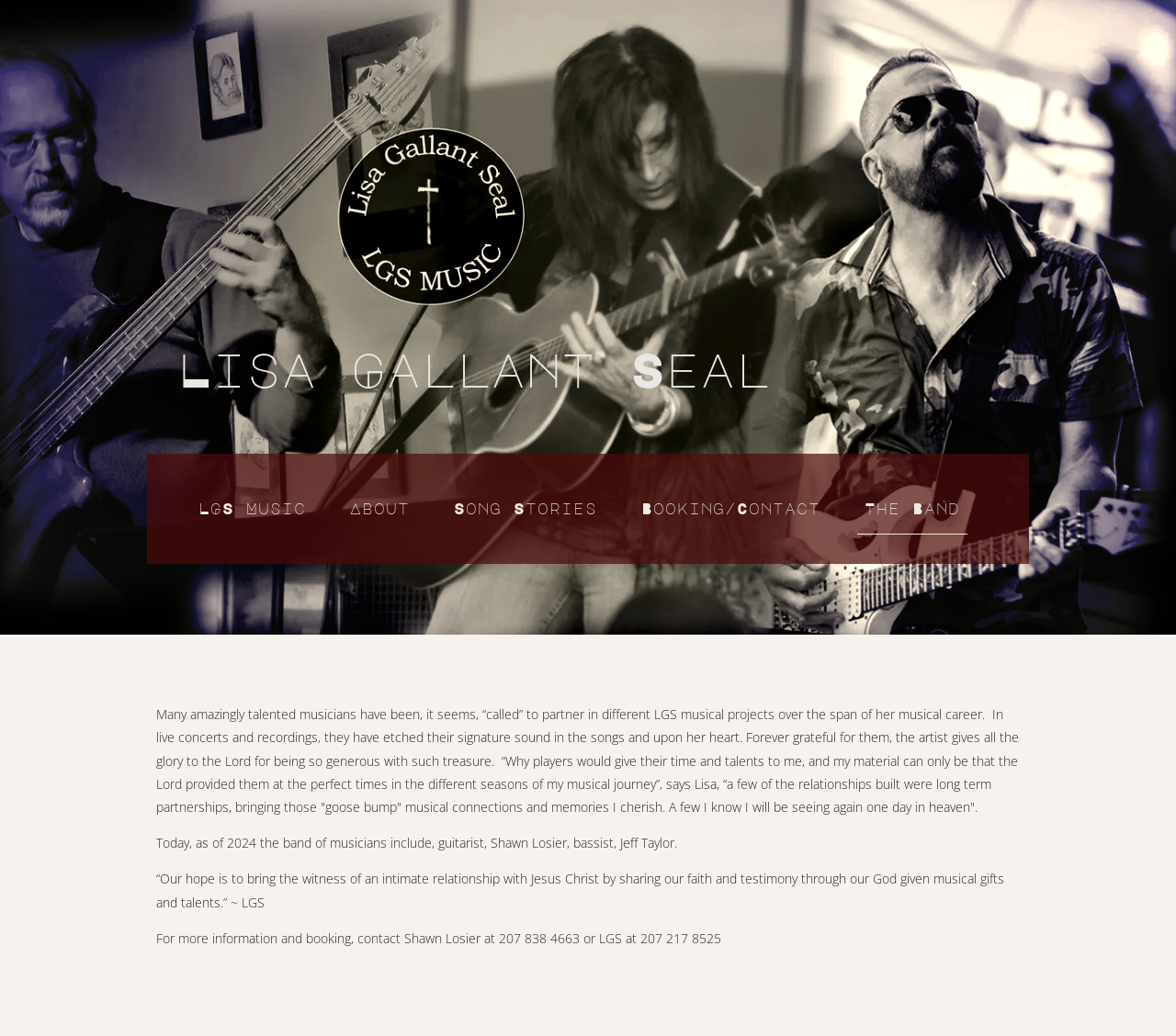Who is the guitarist in the band?
Respond to the question with a single word or phrase according to the image.

Shawn Losier